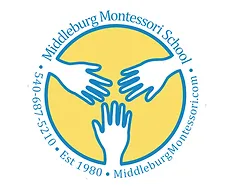What is the contact number of the school?
Please provide a comprehensive answer based on the information in the image.

The contact number of the school can be found in the logo, where '540-687-5210' is written, providing a way to get in touch with the school.